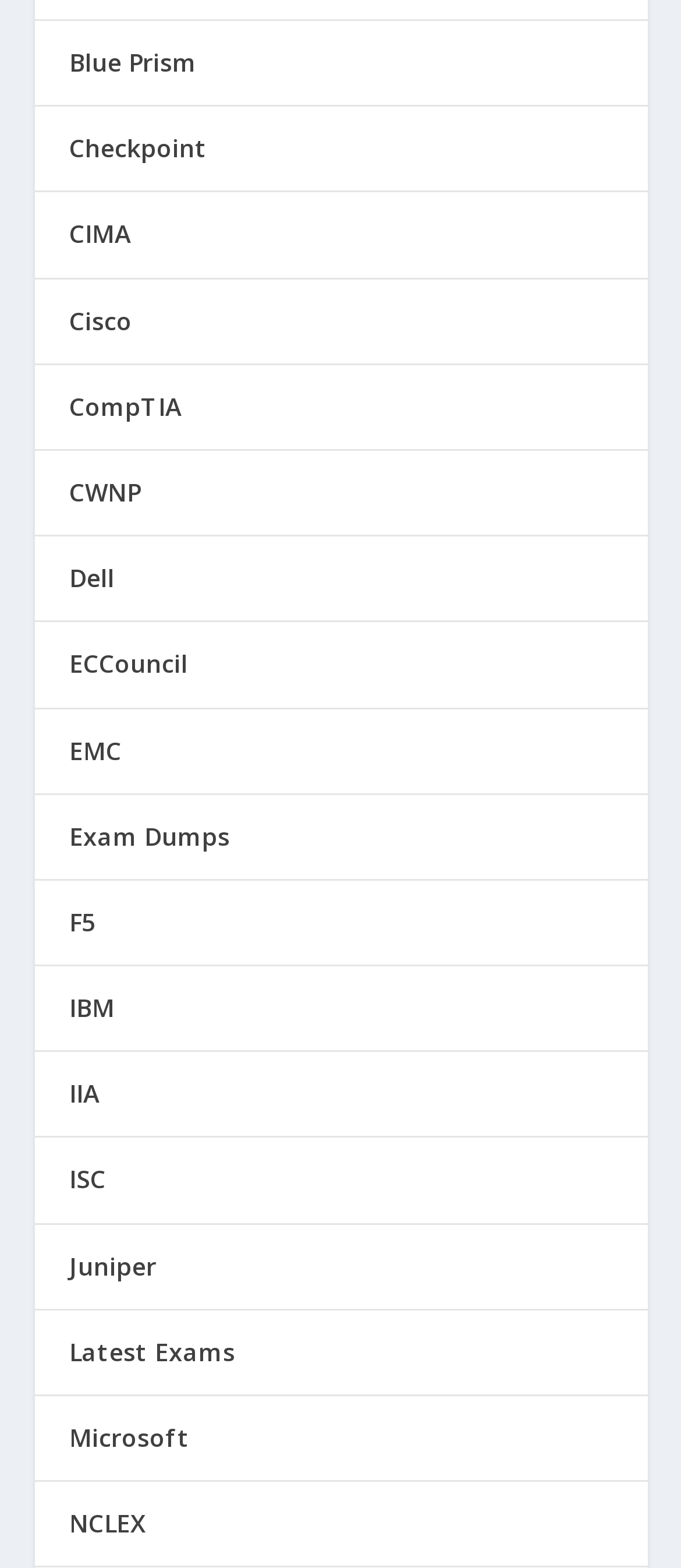Analyze the image and deliver a detailed answer to the question: What is the link below 'Cisco'?

By comparing the y1 and y2 coordinates of the links, I found that the link 'CompTIA' has a higher y1 value than 'Cisco', indicating that it is located below 'Cisco' on the webpage.